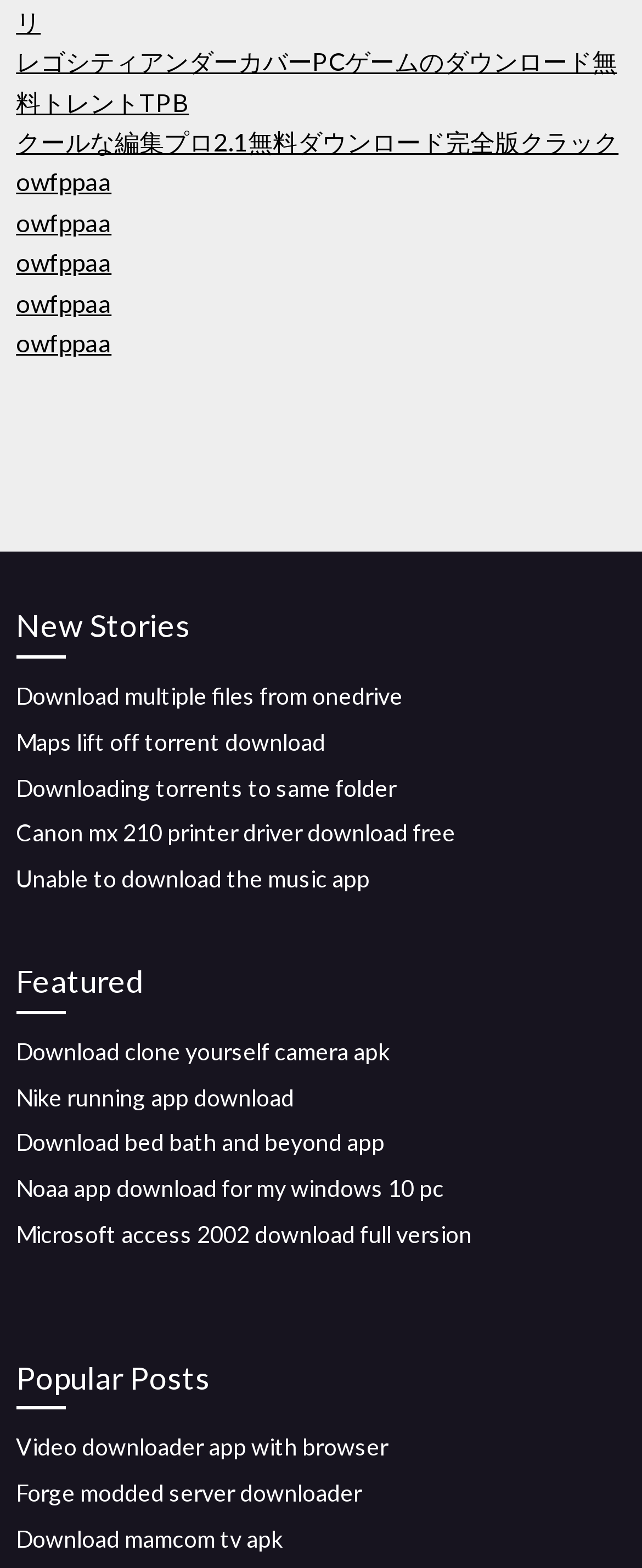From the webpage screenshot, predict the bounding box coordinates (top-left x, top-left y, bottom-right x, bottom-right y) for the UI element described here: クールな編集プロ2.1無料ダウンロード完全版クラック

[0.025, 0.081, 0.963, 0.1]